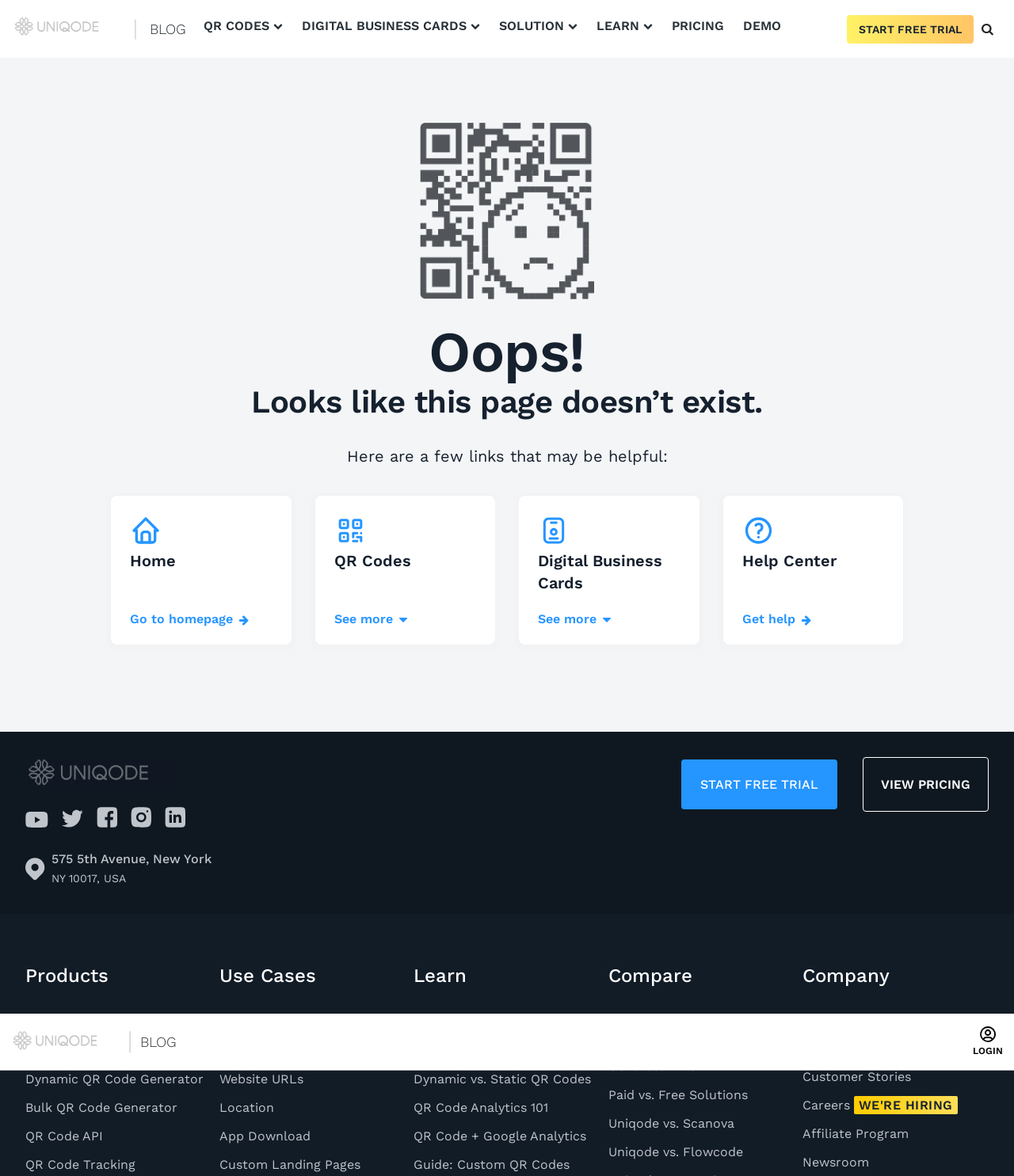Create an elaborate caption for the webpage.

This webpage displays a "Page not found" error message. At the top, there is a logo of Uniqode, a proximity marketing company, accompanied by a figure caption "BLOG". On the top-right corner, there is a "LOGIN" link. Below the logo, there are three figures with images and captions "QR CODES", "DIGITAL BUSINESS CARDS", and another with no caption.

A "Close" button is located on the top-left corner, and a "START FREE TRIAL" button is positioned in the middle of the page. Below the "START FREE TRIAL" button, there is a 404 error image and a heading "Oops!" followed by a message "Looks like this page doesn’t exist." and a suggestion "Here are a few links that may be helpful:".

The page then provides several links, including "Go to homepage", "QR Codes", "Digital Business Cards", and "Help Center". There are also social media links to Uniqode's YouTube, Twitter, Facebook, Instagram, and LinkedIn profiles.

At the bottom of the page, there is a section with the company's address and a "START FREE TRIAL" button. Next to it, there is a "VIEW PRICING" button. The page also has a section with links to various products and use cases related to QR codes.

Overall, the webpage appears to be a error page with links to various resources and a call-to-action to start a free trial or view pricing.